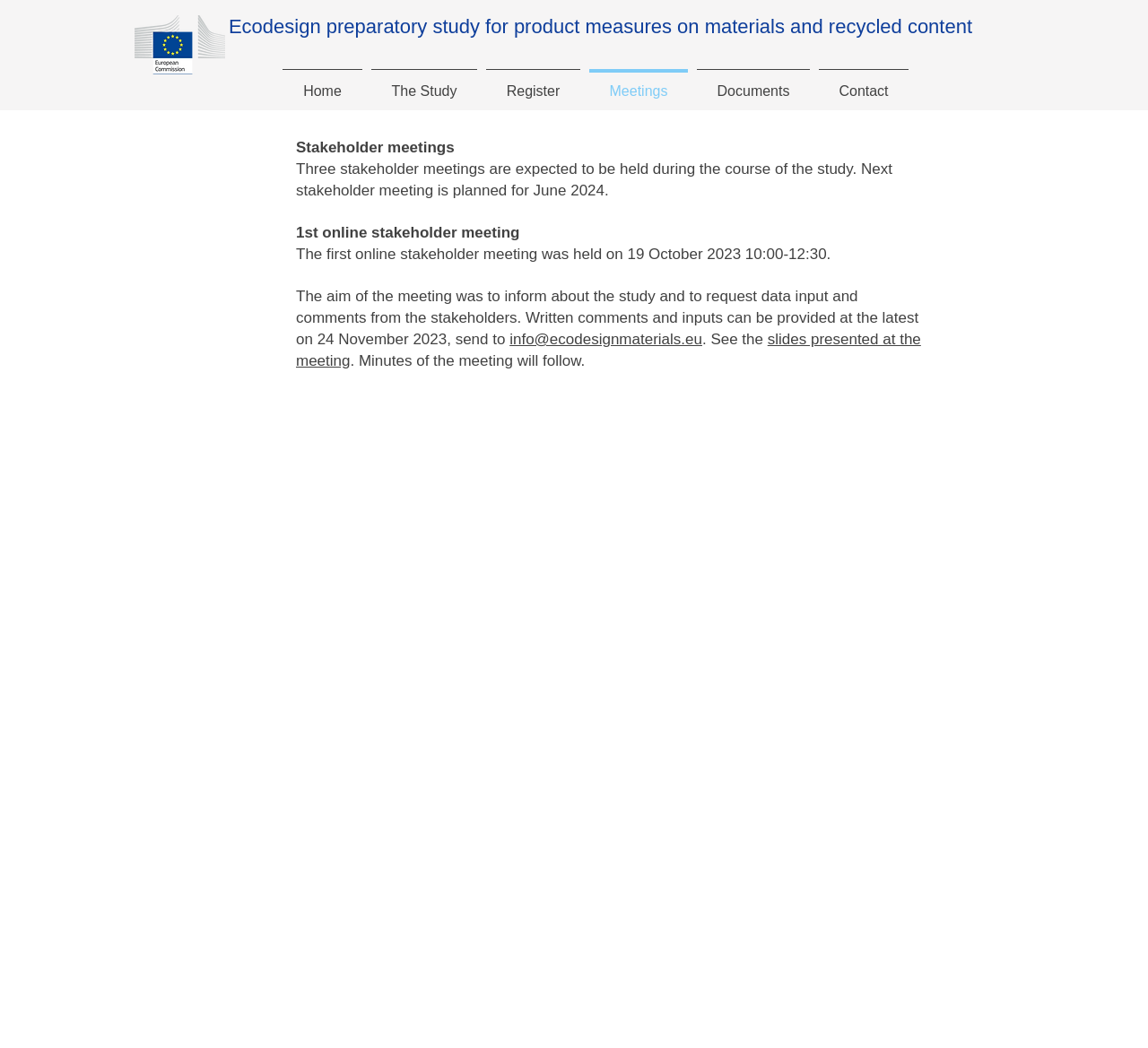What is the email address to send written comments and inputs?
Could you answer the question in a detailed manner, providing as much information as possible?

According to the webpage, written comments and inputs can be provided at the latest on 24 November 2023, and should be sent to 'info@ecodesignmaterials.eu'. This information can be found in the section about the first online stakeholder meeting.